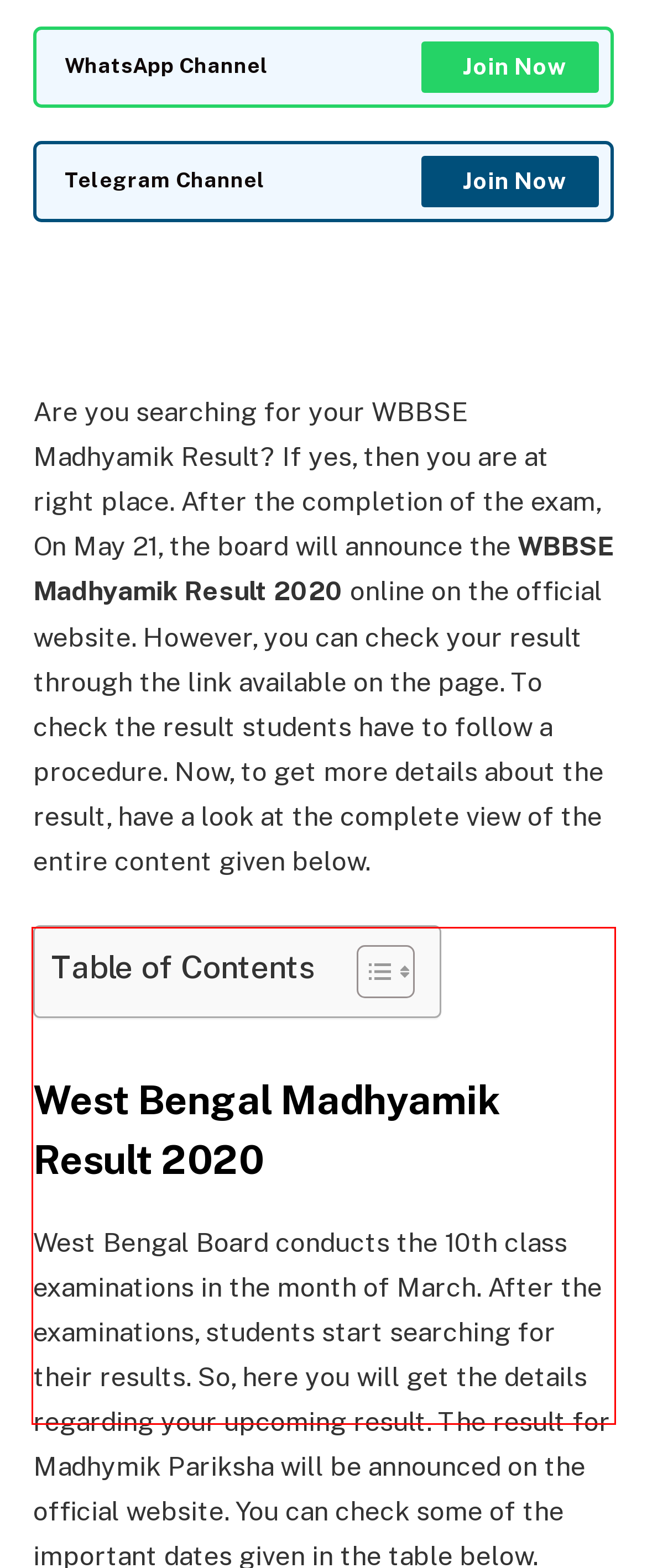Given a webpage screenshot, identify the text inside the red bounding box using OCR and extract it.

Are you searching for your WBBSE Madhyamik Result? If yes, then you are at right place. After the completion of the exam, On May 21, the board will announce the WBBSE Madhyamik Result 2020 online on the official website. However, you can check your result through the link available on the page. To check the result students have to follow a procedure. Now, to get more details about the result, have a look at the complete view of the entire content given below.